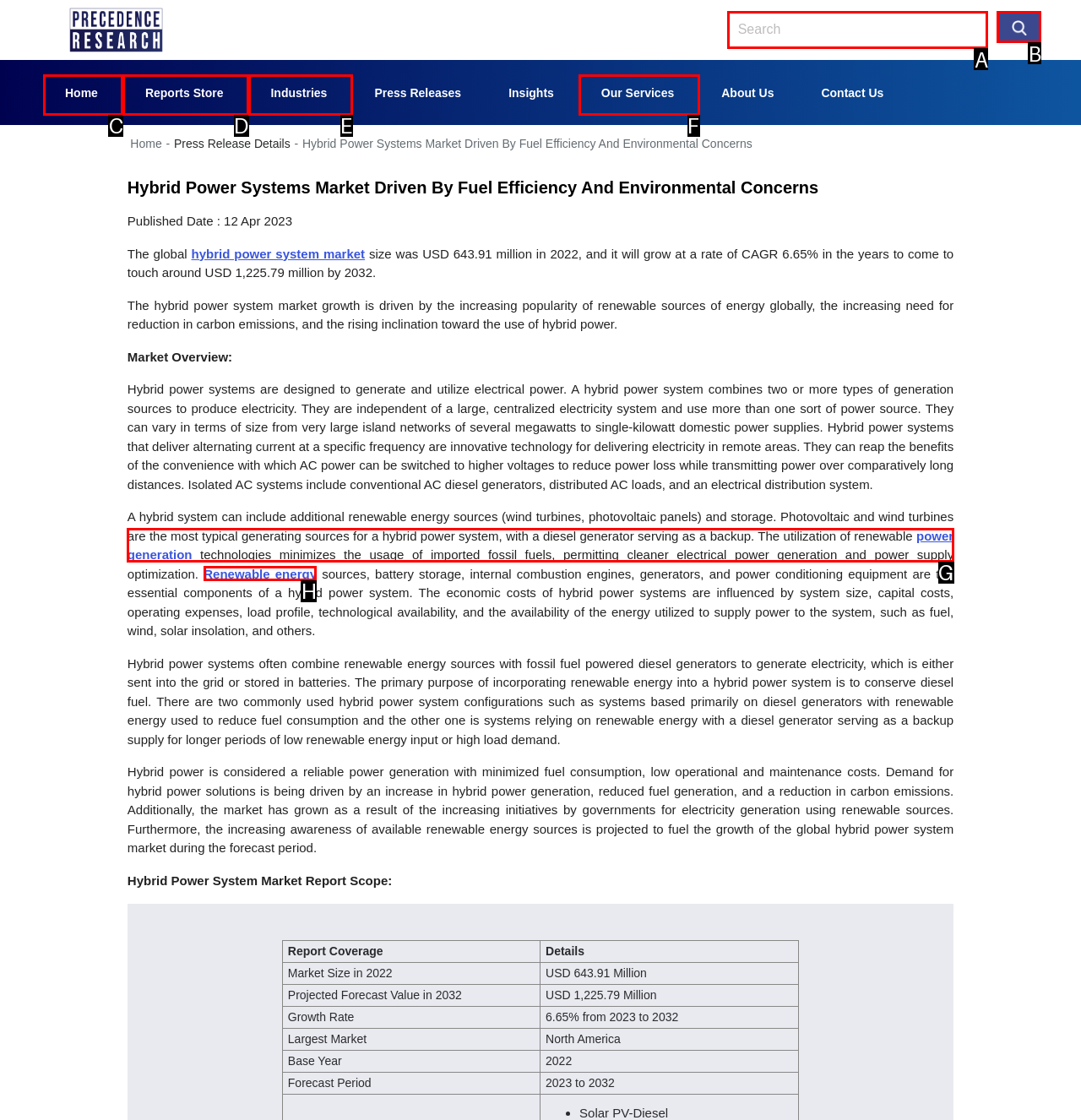Choose the option that aligns with the description: Home(current)
Respond with the letter of the chosen option directly.

C